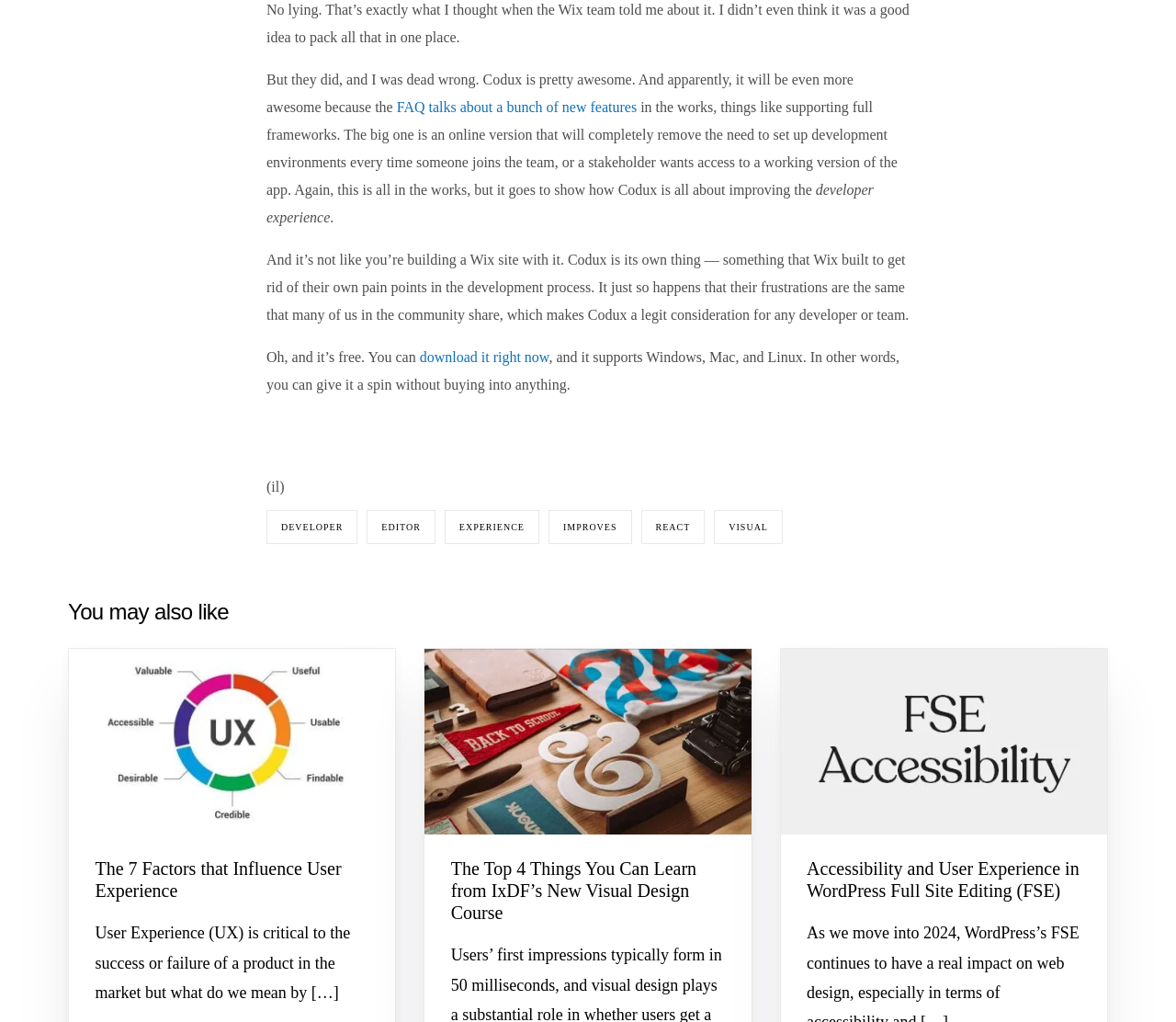Identify the bounding box for the UI element that is described as follows: "download it right now".

[0.357, 0.342, 0.467, 0.357]